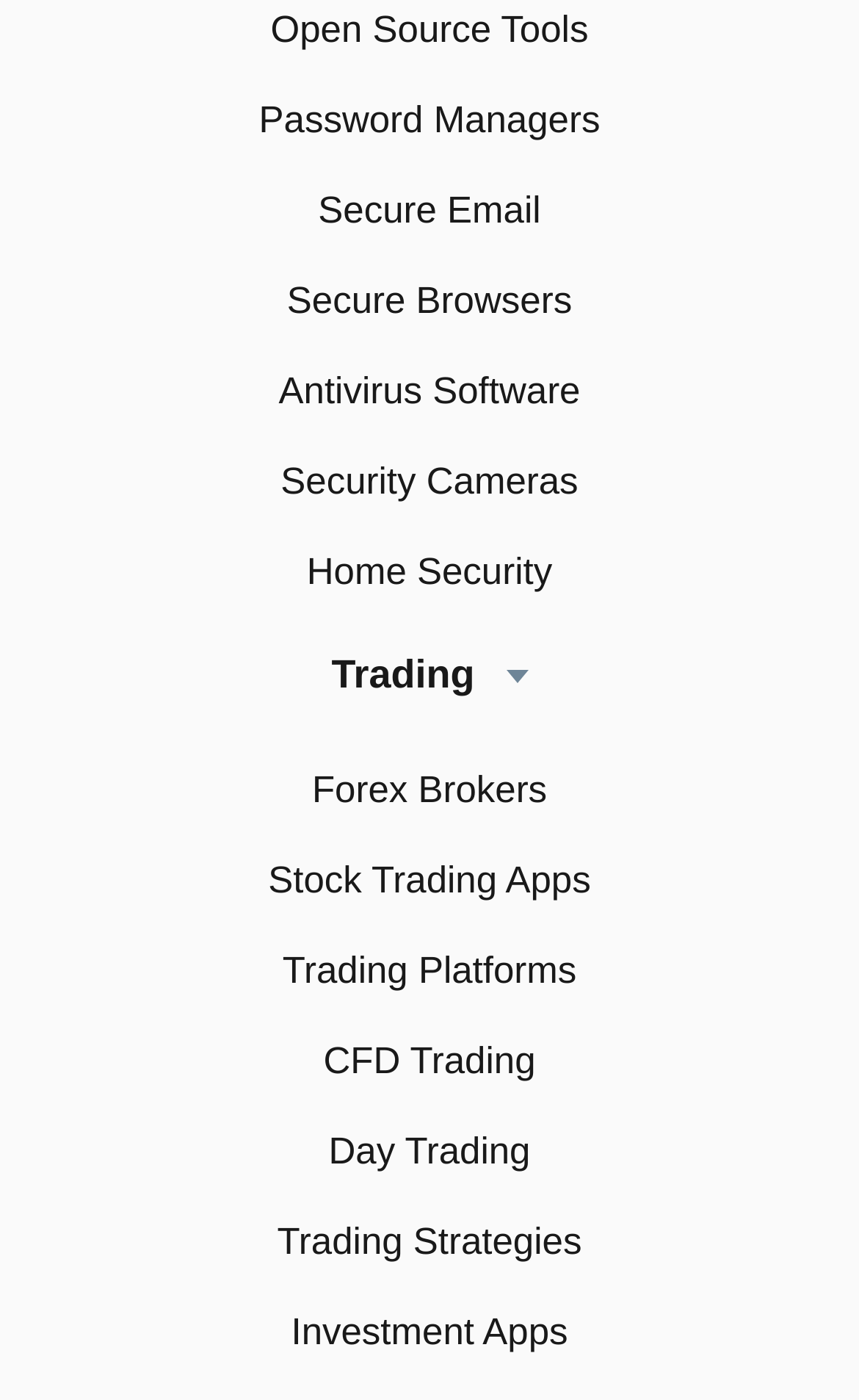Use a single word or phrase to answer the following:
What is the first link on the webpage?

Open Source Tools